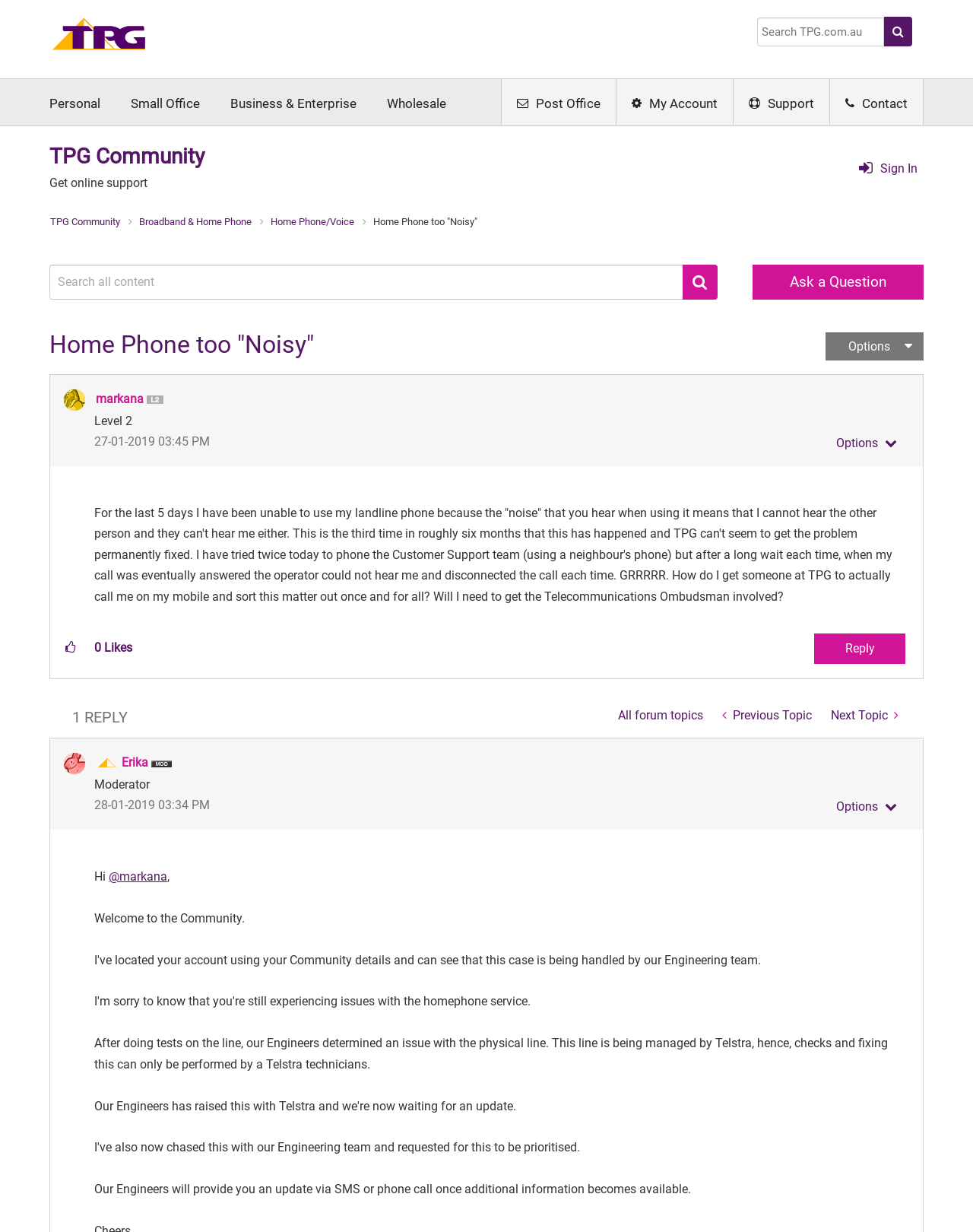Identify the bounding box coordinates of the clickable region necessary to fulfill the following instruction: "Sign in". The bounding box coordinates should be four float numbers between 0 and 1, i.e., [left, top, right, bottom].

[0.875, 0.128, 0.913, 0.147]